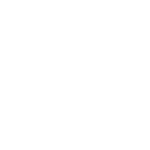What values does Sun-In-One's branding reflect?
Based on the image, answer the question with a single word or brief phrase.

Innovative approach to sustainability